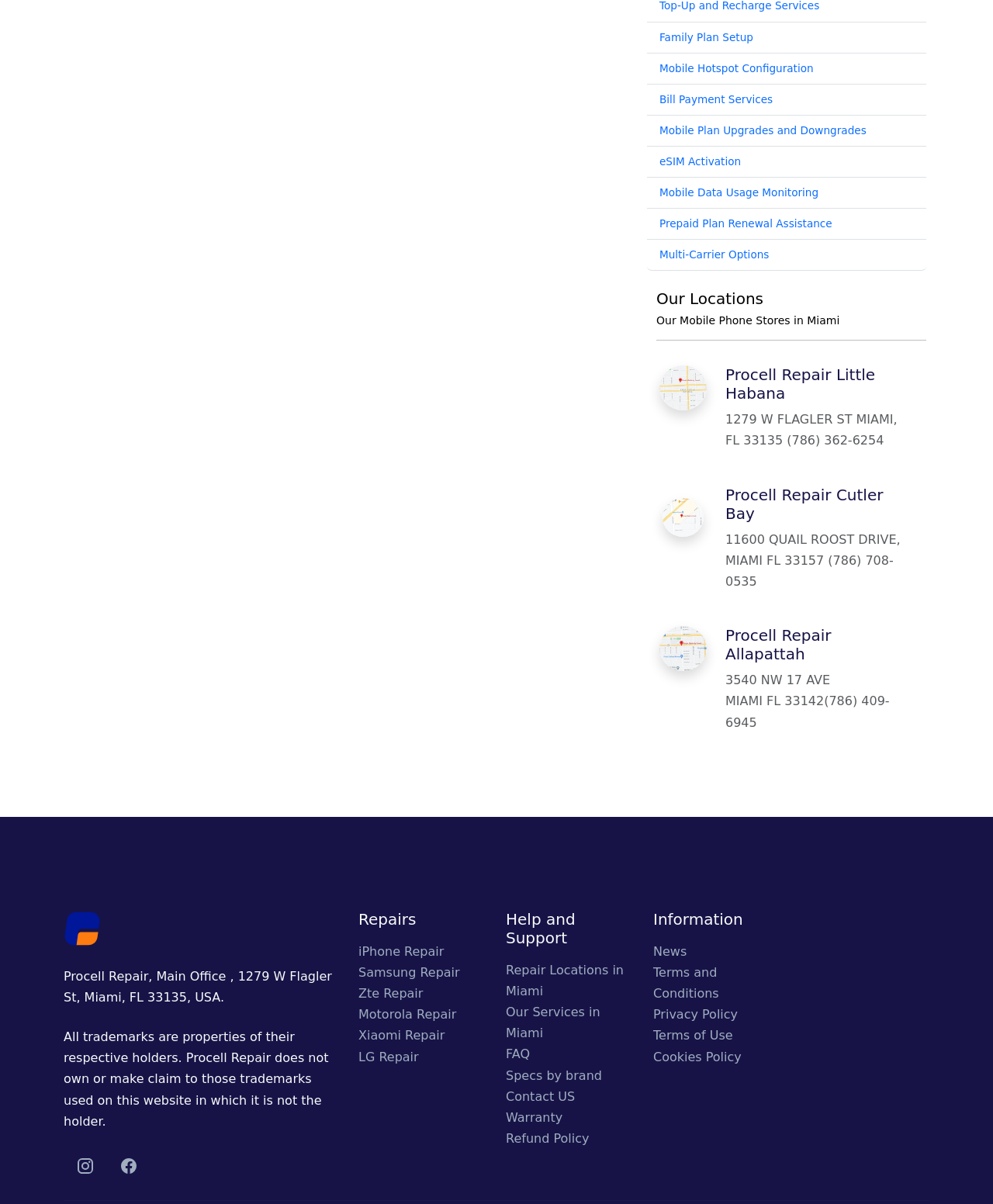Locate the bounding box coordinates of the clickable area needed to fulfill the instruction: "View TV details".

None